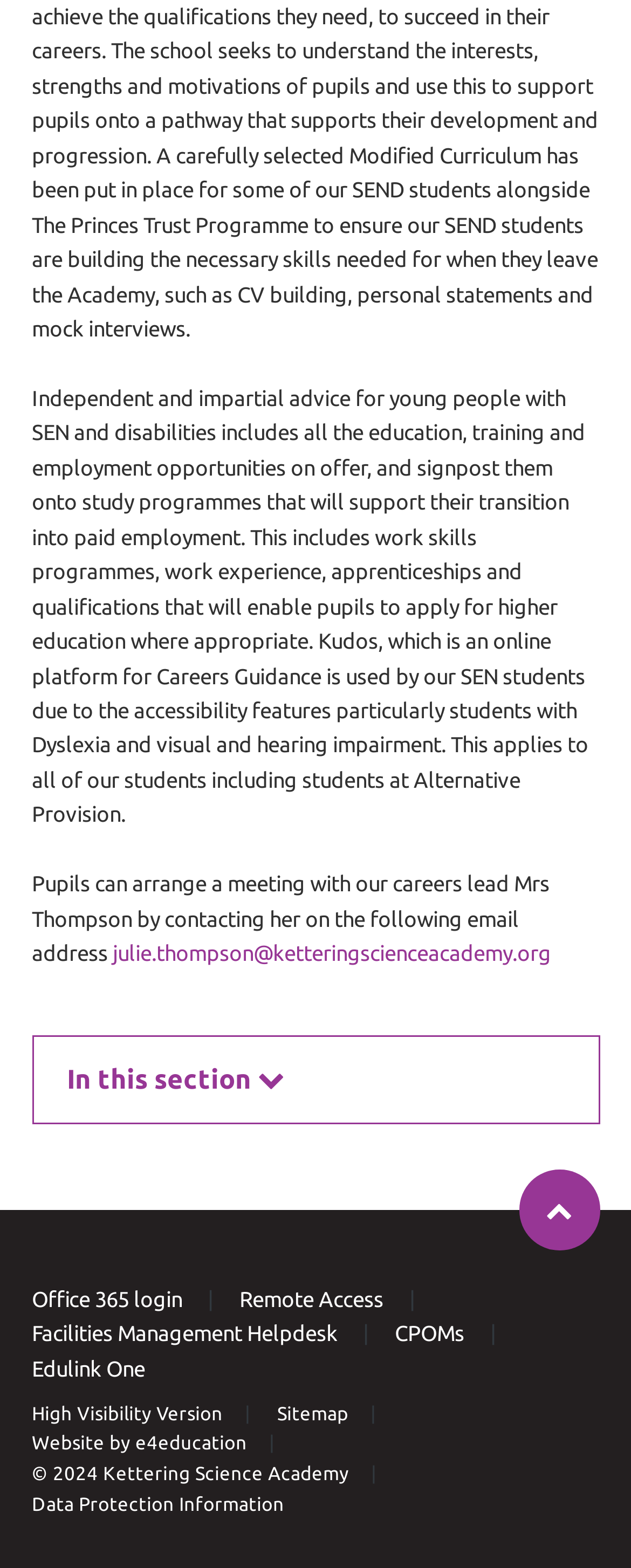Refer to the screenshot and give an in-depth answer to this question: What is the purpose of the webpage?

The webpage appears to provide information on education, training, and employment opportunities for young people with SEN and disabilities, as well as signposting them onto study programmes that will support their transition into paid employment, which suggests that the purpose of the webpage is to provide information and guidance on education and career opportunities.